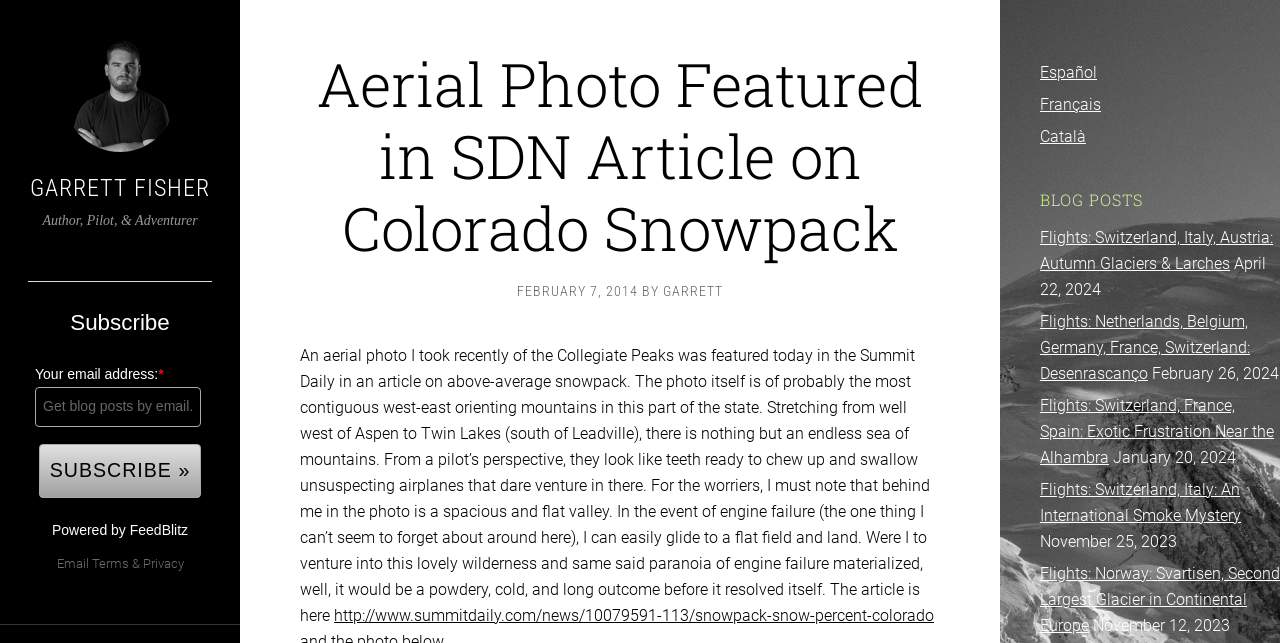Find the bounding box coordinates of the clickable element required to execute the following instruction: "Read the article on Colorado snowpack". Provide the coordinates as four float numbers between 0 and 1, i.e., [left, top, right, bottom].

[0.261, 0.942, 0.73, 0.972]